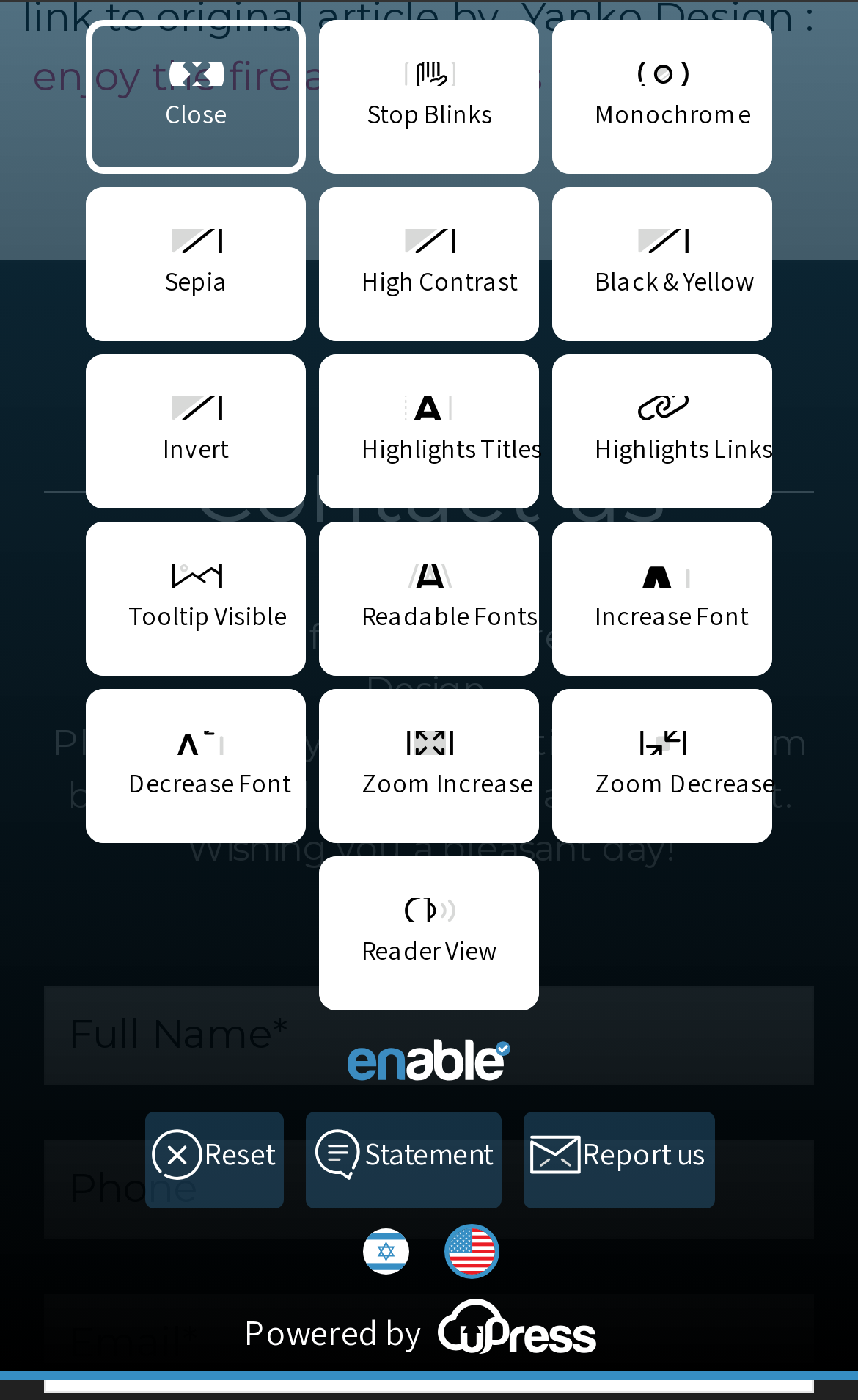Please provide the bounding box coordinate of the region that matches the element description: Report usAlt+R. Coordinates should be in the format (top-left x, top-left y, bottom-right x, bottom-right y) and all values should be between 0 and 1.

[0.609, 0.794, 0.832, 0.863]